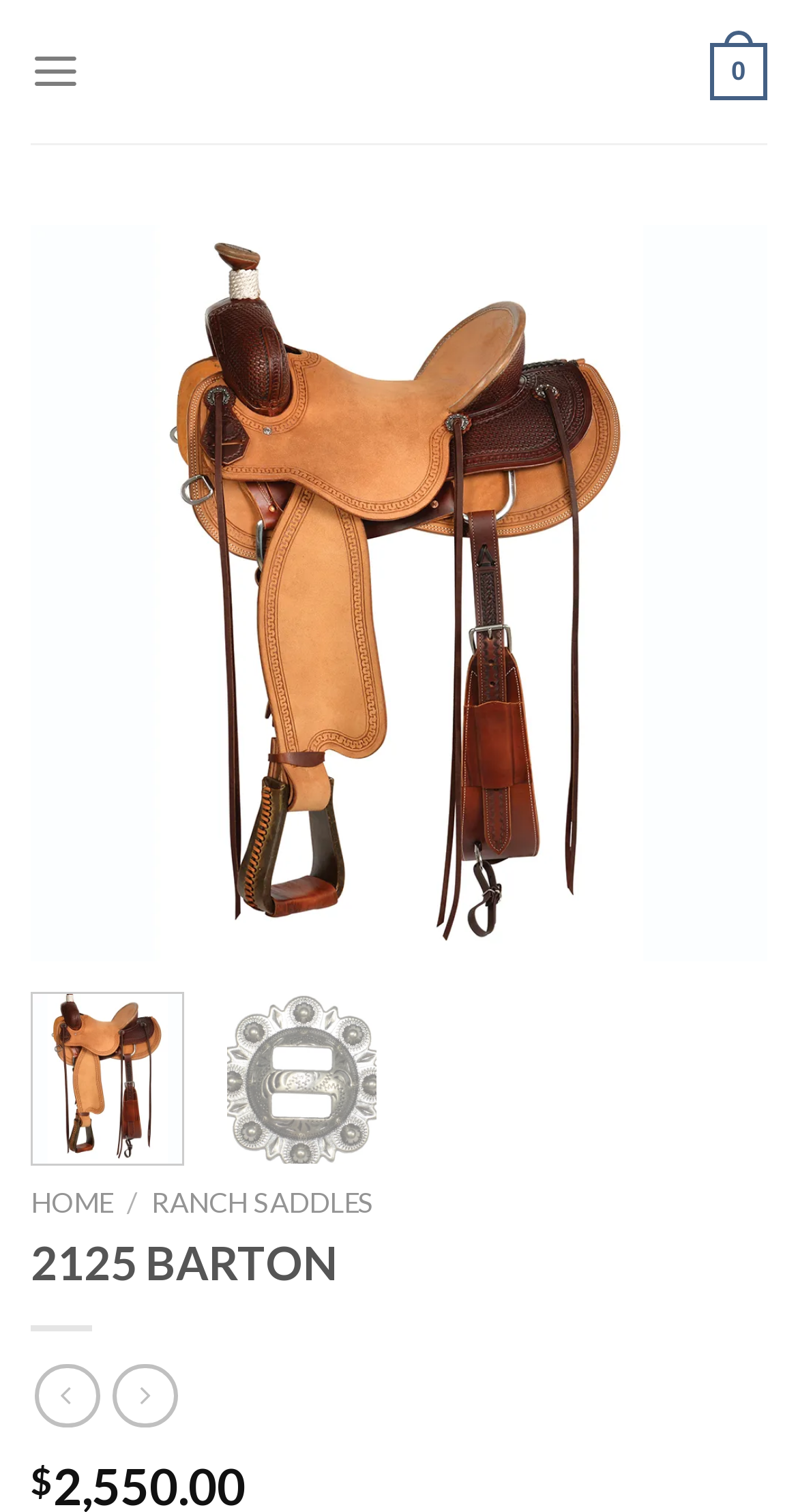What is the currency symbol used on this website?
Provide a fully detailed and comprehensive answer to the question.

The currency symbol can be found at the bottom of the page, within a StaticText element with the bounding box coordinates [0.038, 0.964, 0.067, 0.994], which displays the symbol '$'.